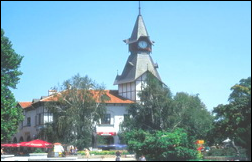What surrounds the clock tower?
Provide a well-explained and detailed answer to the question.

According to the caption, the clock tower is surrounded by lush trees, which adds to the vibrant atmosphere of the town center.